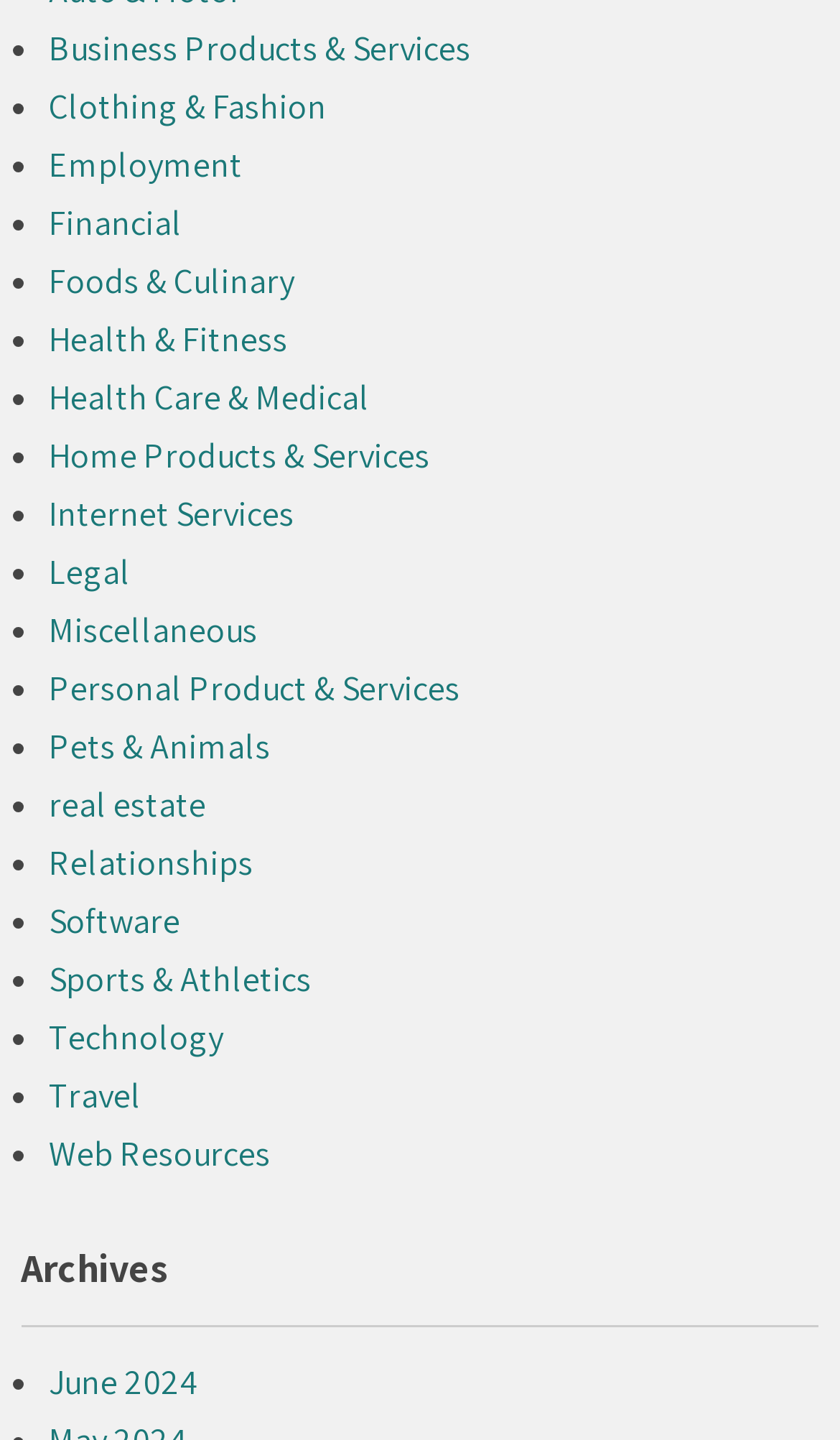Specify the bounding box coordinates of the region I need to click to perform the following instruction: "Click the Homeinspector poto moto logo". The coordinates must be four float numbers in the range of 0 to 1, i.e., [left, top, right, bottom].

None